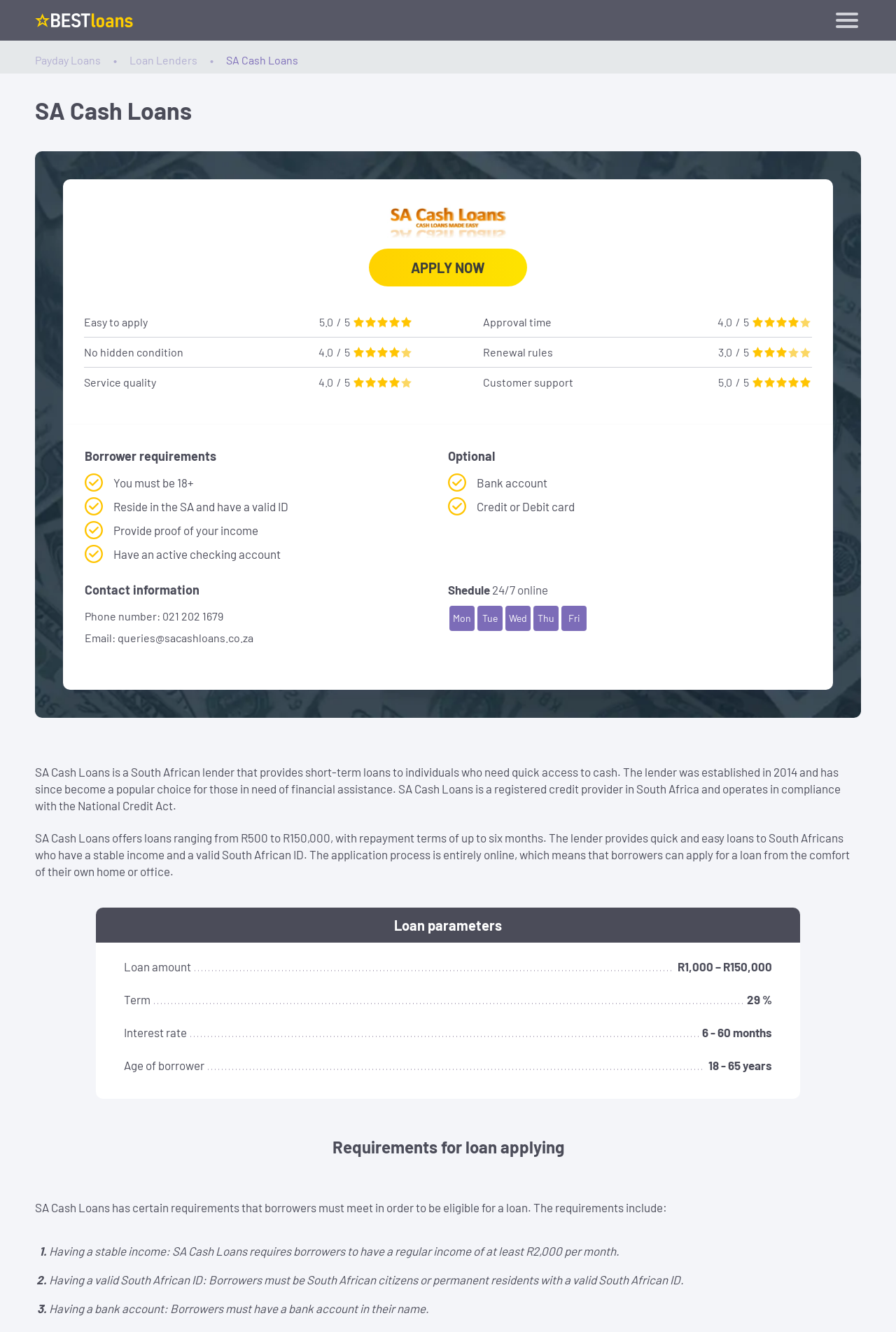Using the information shown in the image, answer the question with as much detail as possible: What is the interest rate for loans offered by SA Cash Loans?

According to the webpage, under the 'Loan parameters' section, the interest rate is specified as 29%.